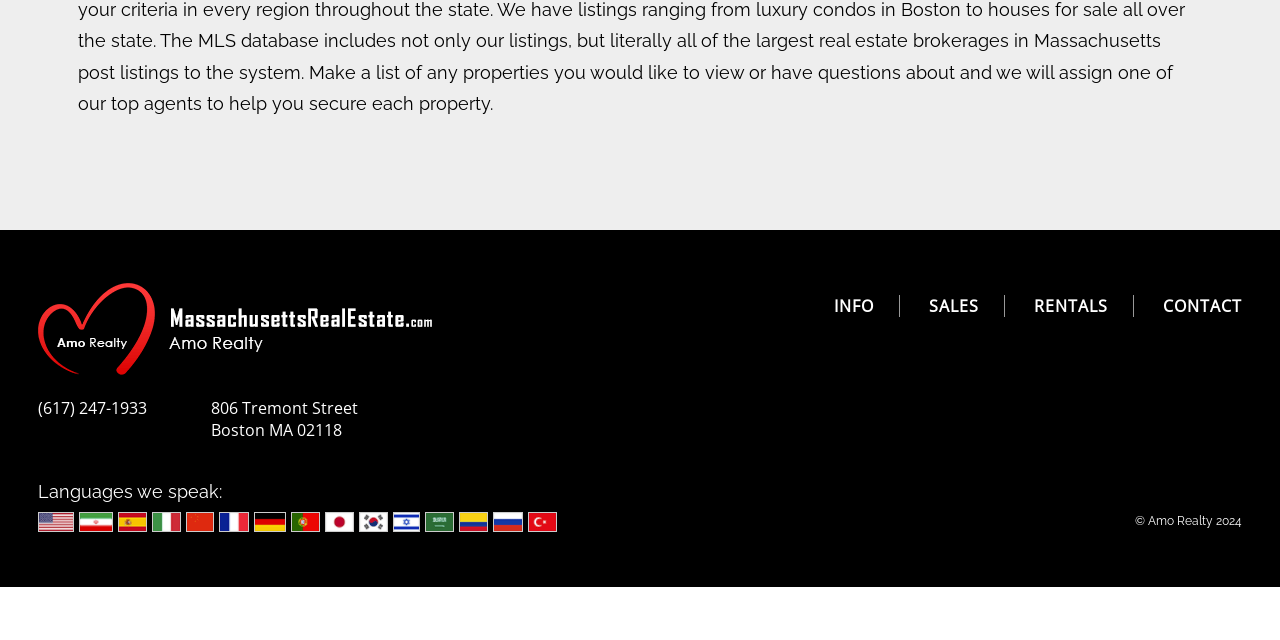From the given element description: "Acervos", find the bounding box for the UI element. Provide the coordinates as four float numbers between 0 and 1, in the order [left, top, right, bottom].

None